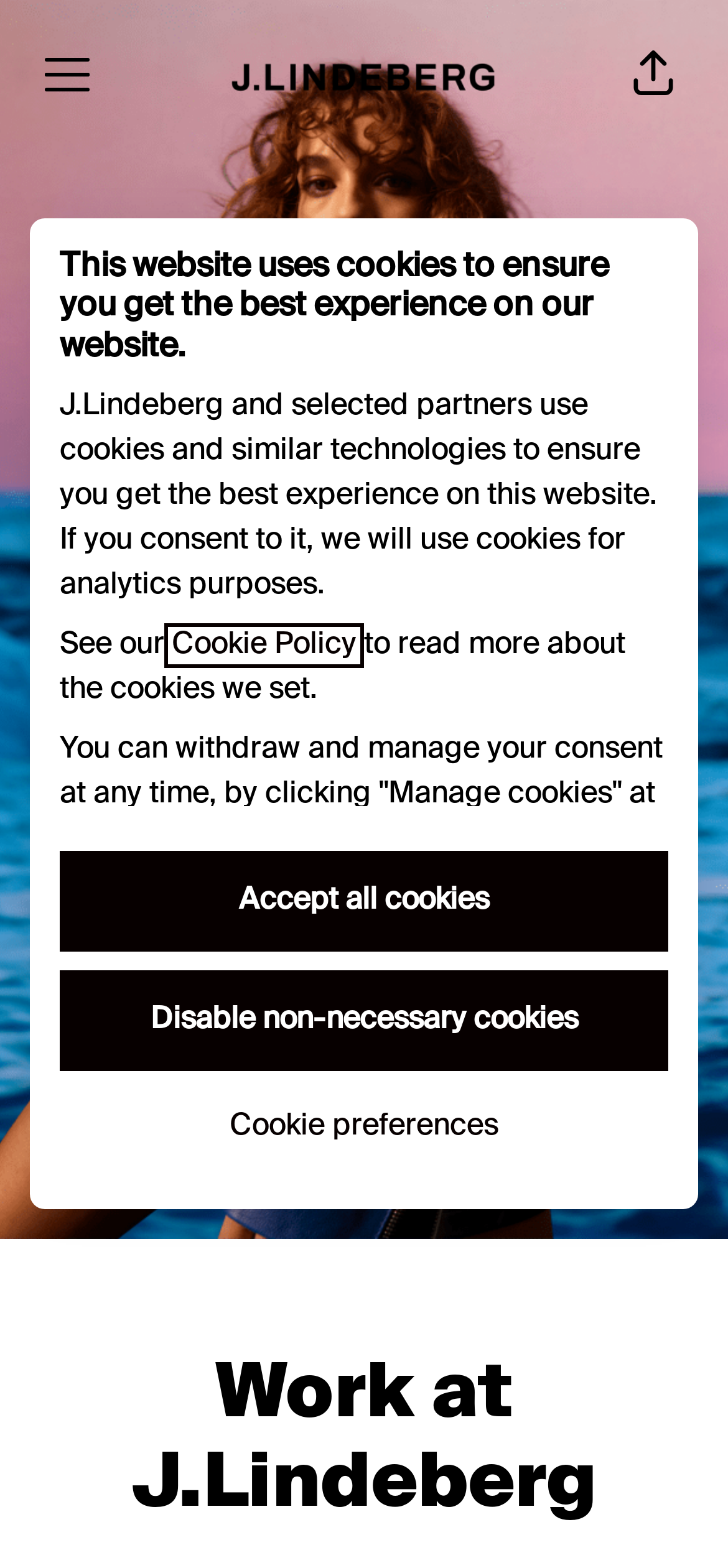What is the purpose of the 'Cookie preferences' button?
Answer the question using a single word or phrase, according to the image.

To manage cookie consent